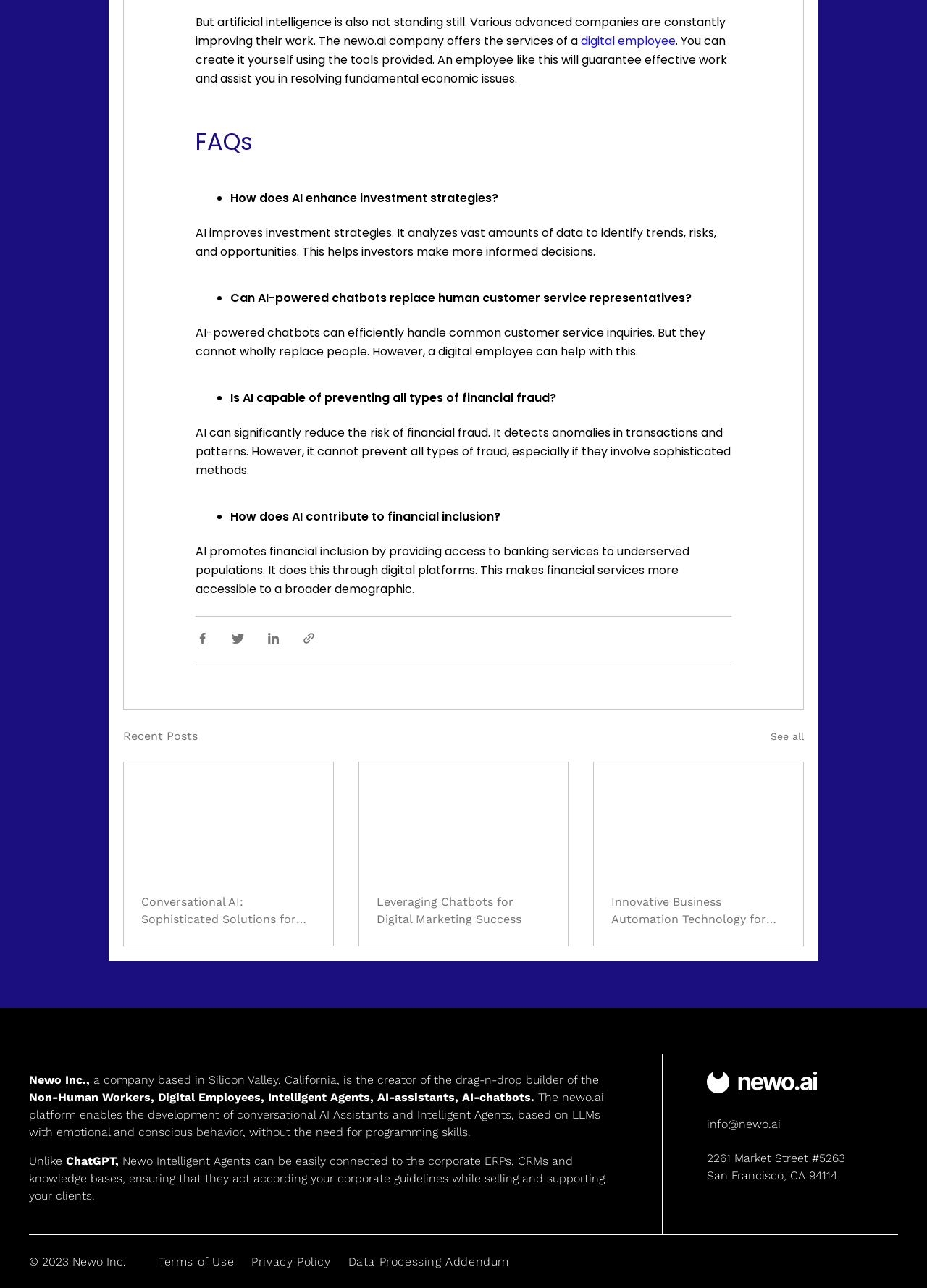Determine the bounding box coordinates of the area to click in order to meet this instruction: "Contact Newo Inc. via email".

[0.762, 0.866, 0.969, 0.879]